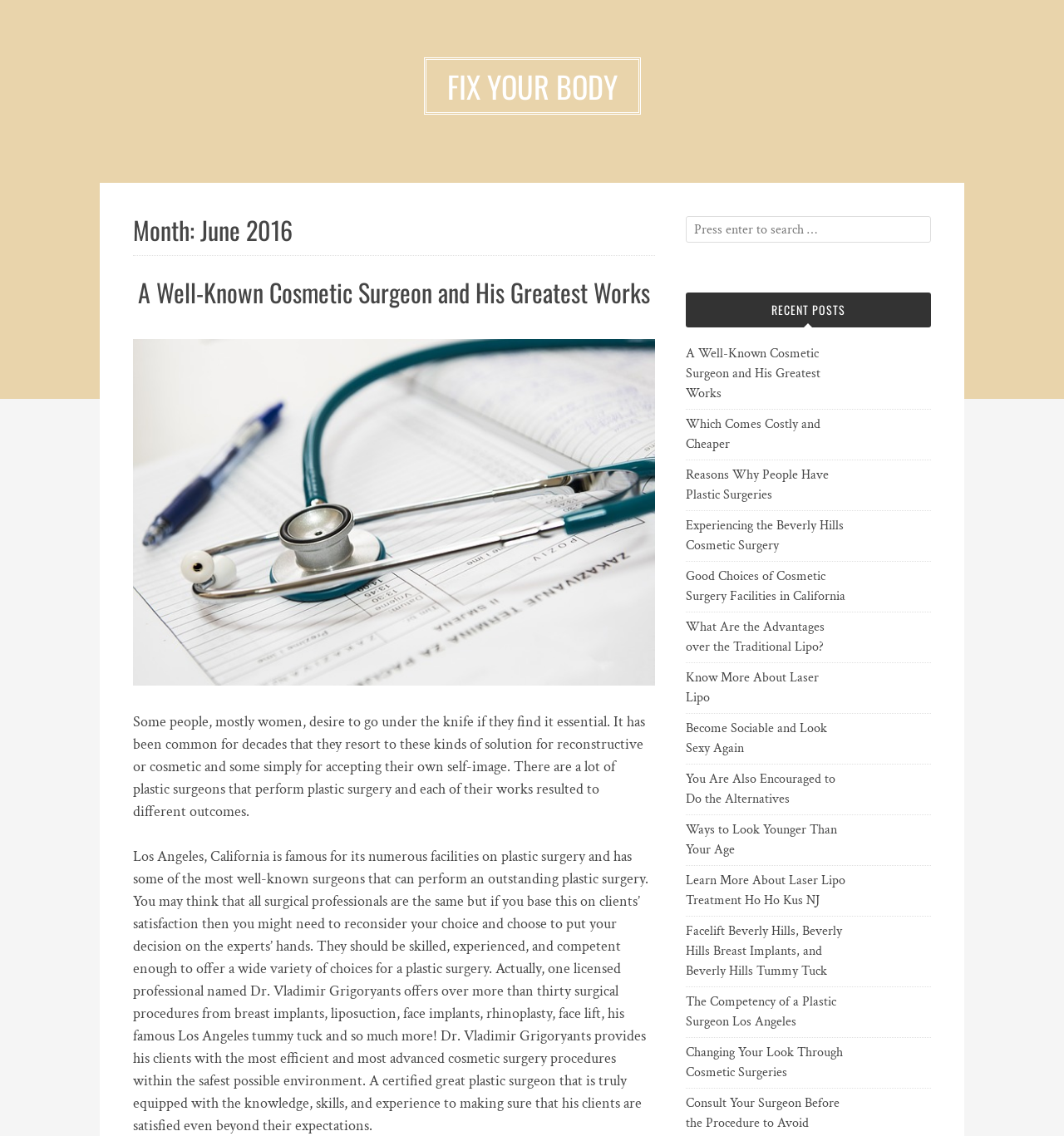Refer to the image and provide a thorough answer to this question:
What is the name of the plastic surgeon mentioned?

I found the name of the plastic surgeon mentioned in the text content. The sentence 'Actually, one licensed professional named Dr. Vladimir Grigoryants offers over more than thirty surgical procedures...' clearly states the name of the surgeon.